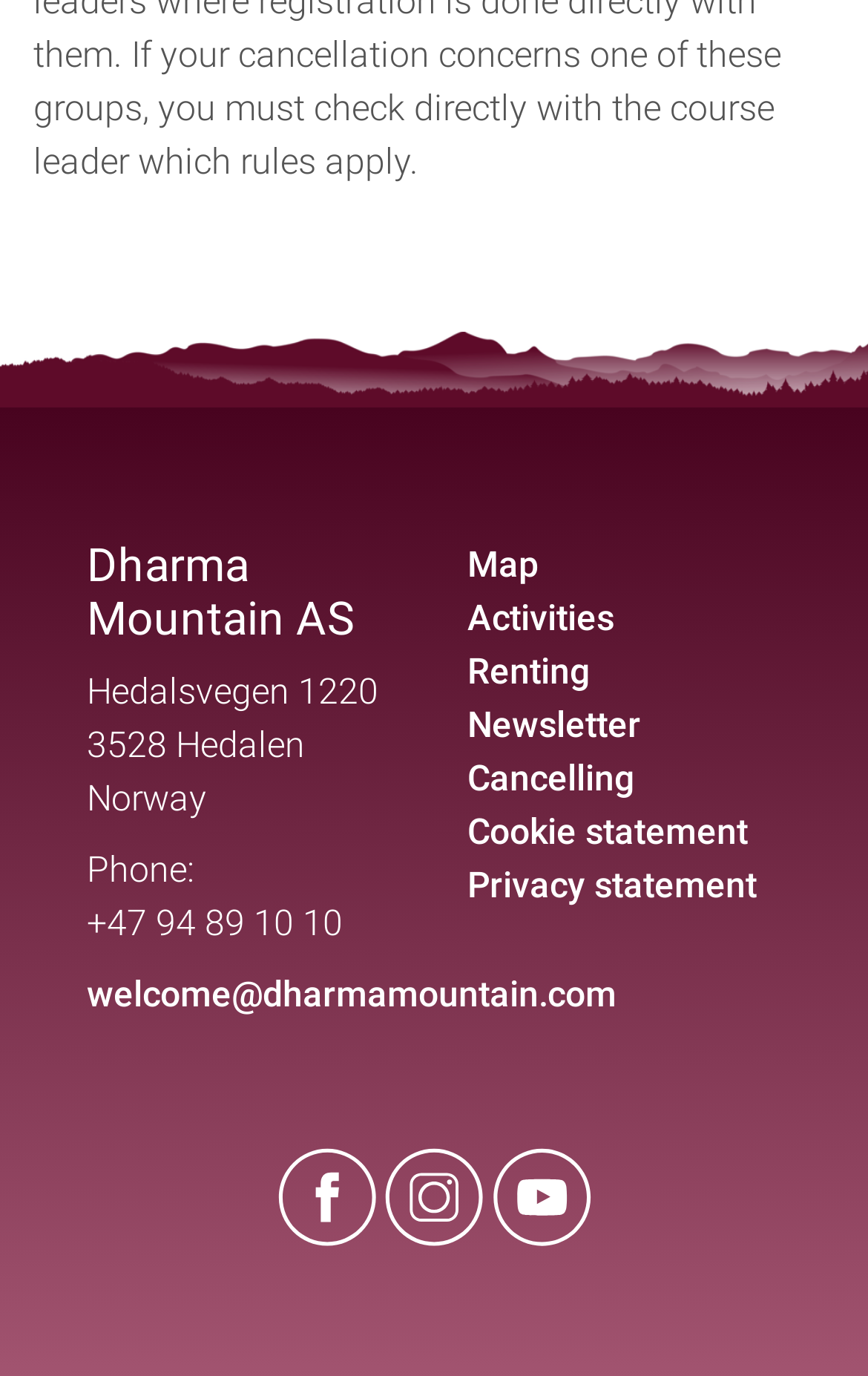Refer to the image and provide an in-depth answer to the question: 
What is the location of the company?

The location of the company can be found in the StaticText elements, which are 'Hedalsvegen 1220', '3528 Hedalen', and 'Norway'. These elements are likely the address of the company or organization.